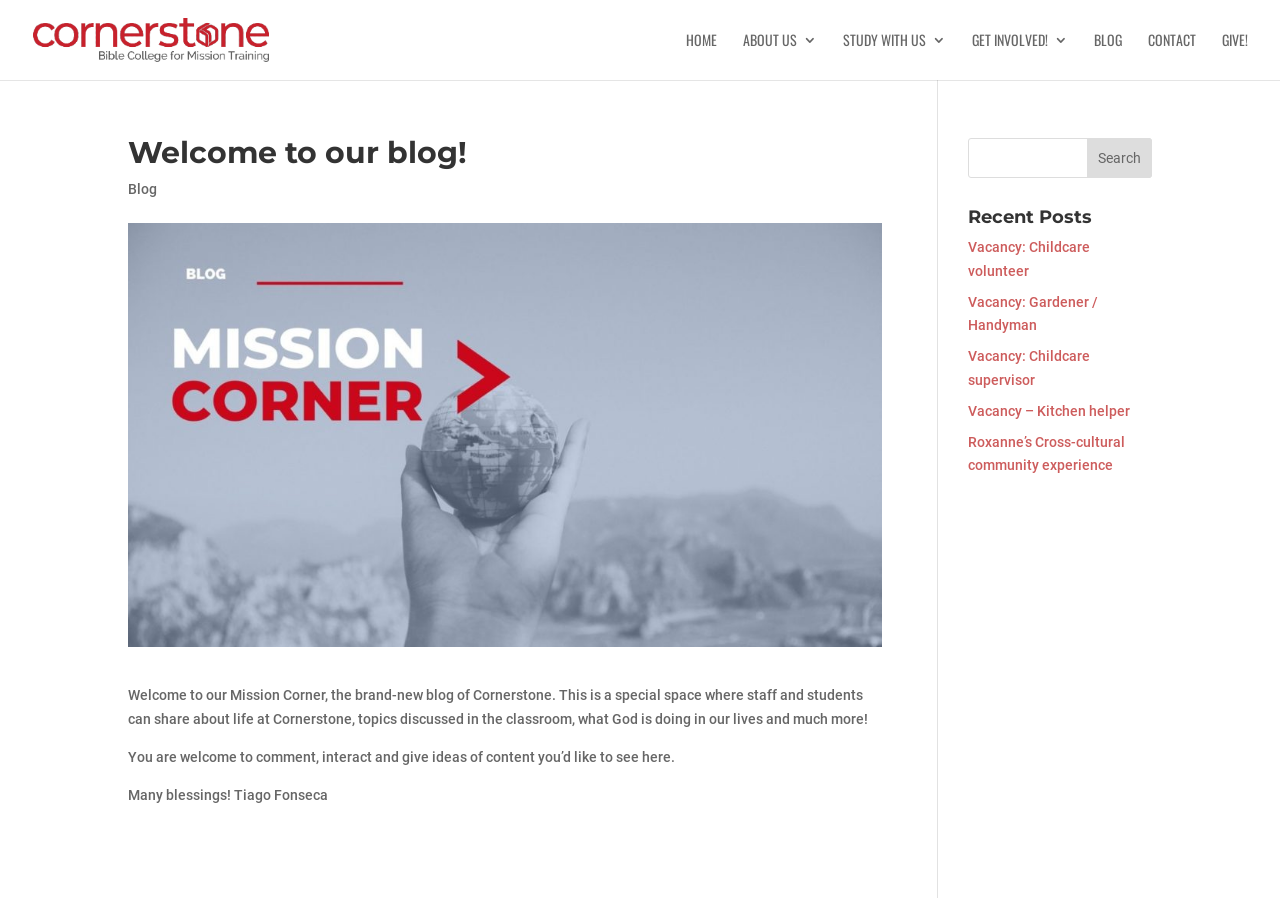What is the name of the person who wrote the welcome message?
Please look at the screenshot and answer in one word or a short phrase.

Tiago Fonseca